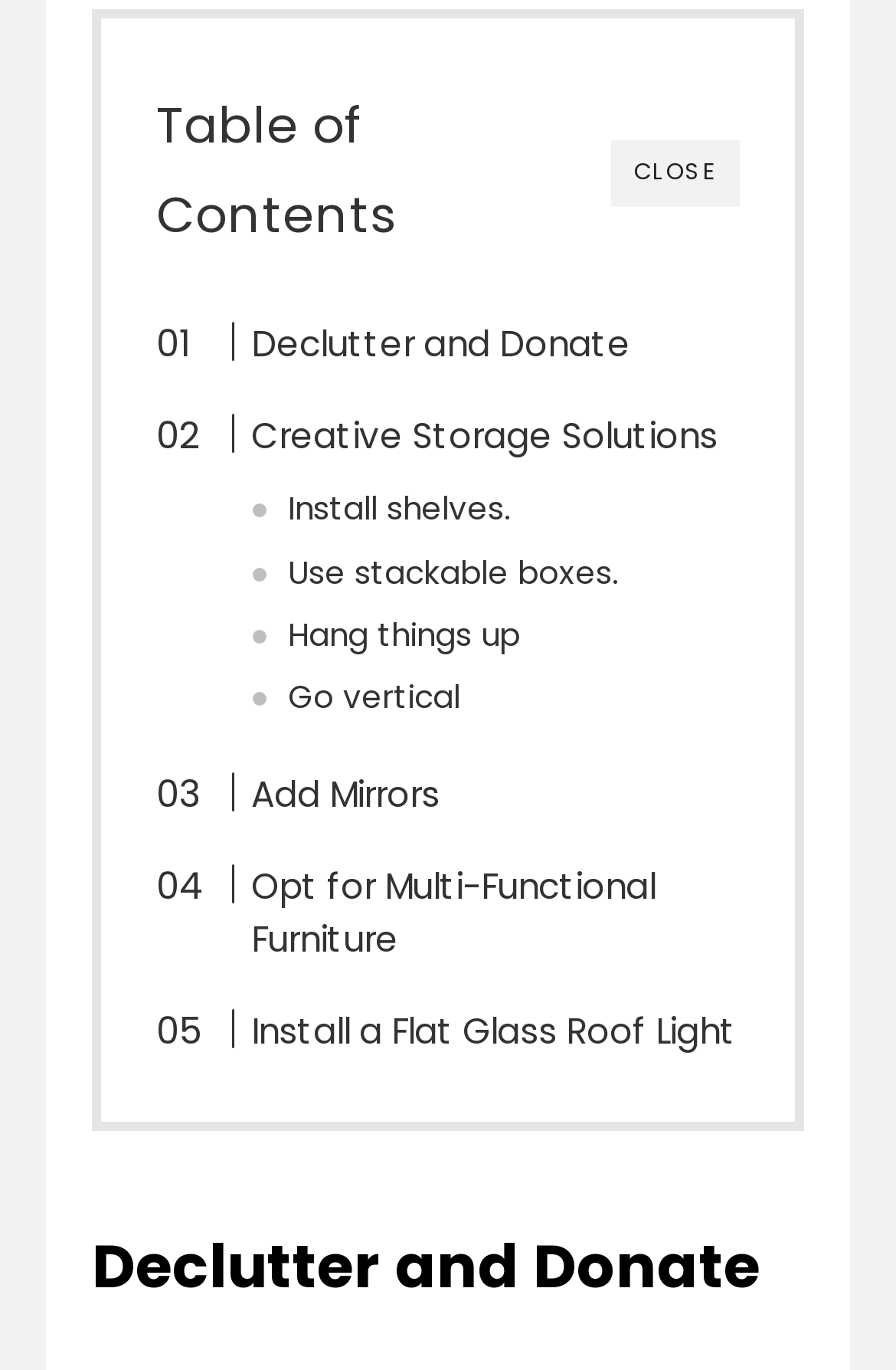Use one word or a short phrase to answer the question provided: 
How many links are provided for creative storage solutions?

4